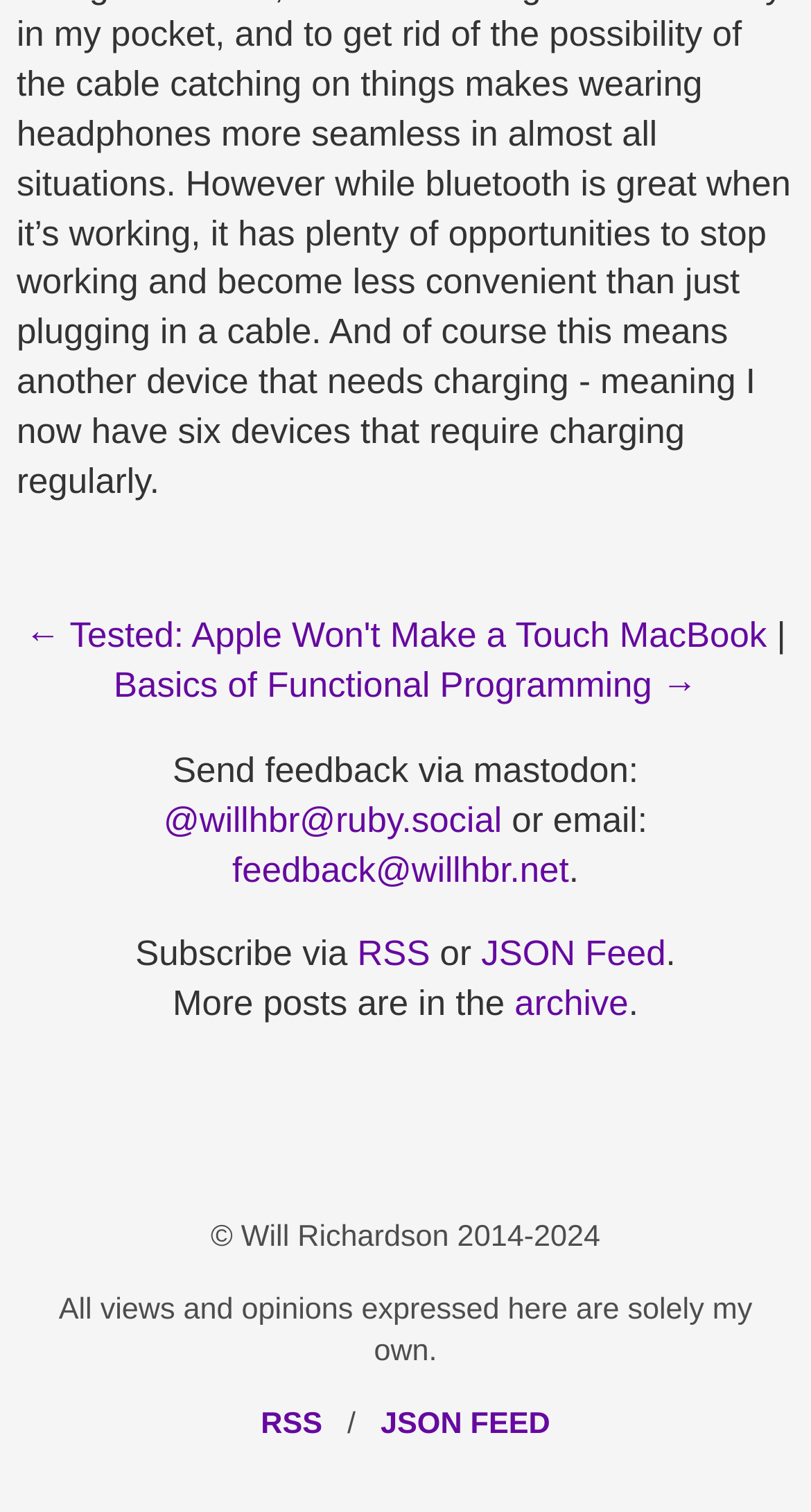Given the description "@willhbr@ruby.social", determine the bounding box of the corresponding UI element.

[0.202, 0.529, 0.619, 0.555]